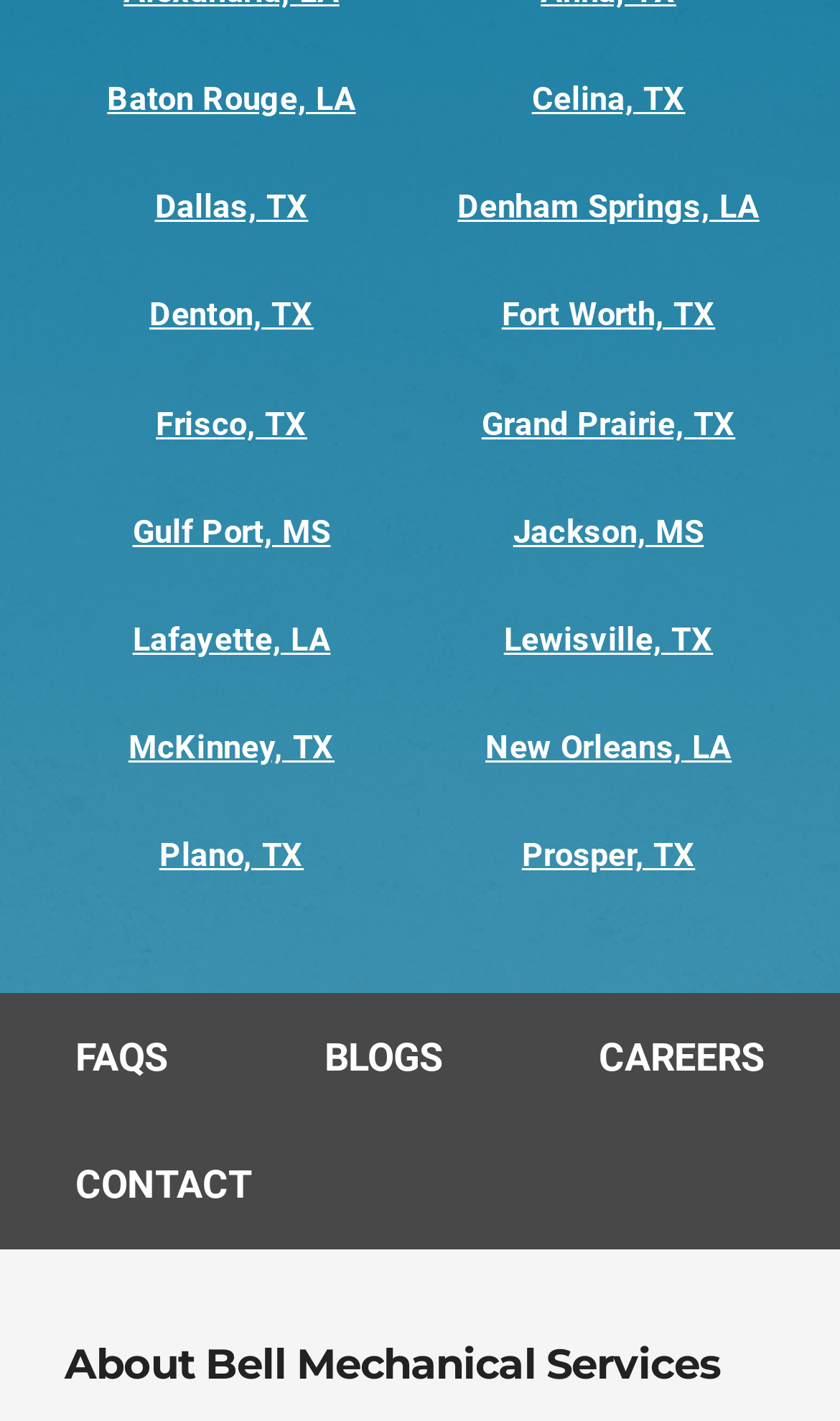Is there a blog section?
Answer the question with a single word or phrase by looking at the picture.

Yes